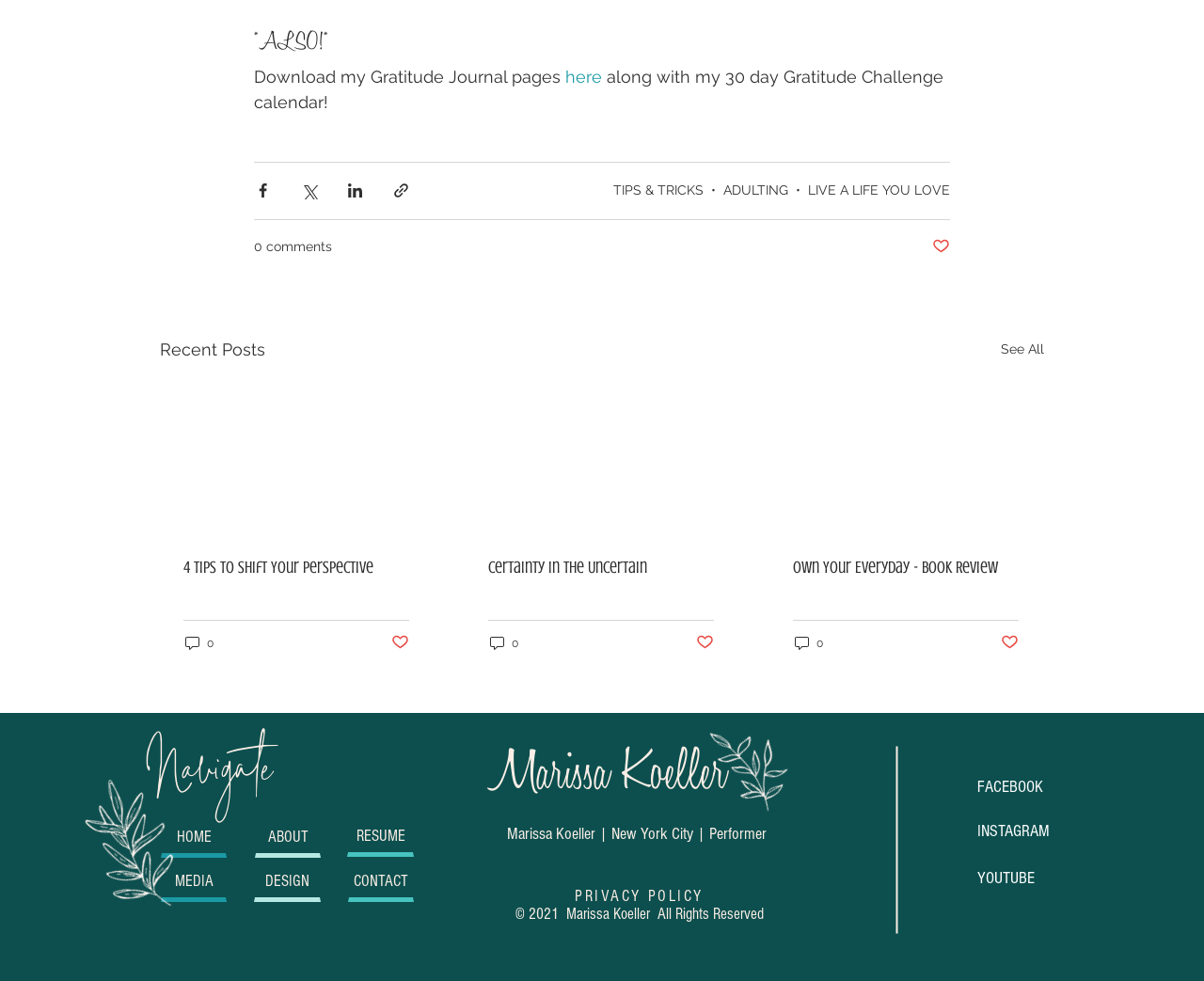Answer this question using a single word or a brief phrase:
What is the purpose of the 'Recent Posts' section?

To display recent articles